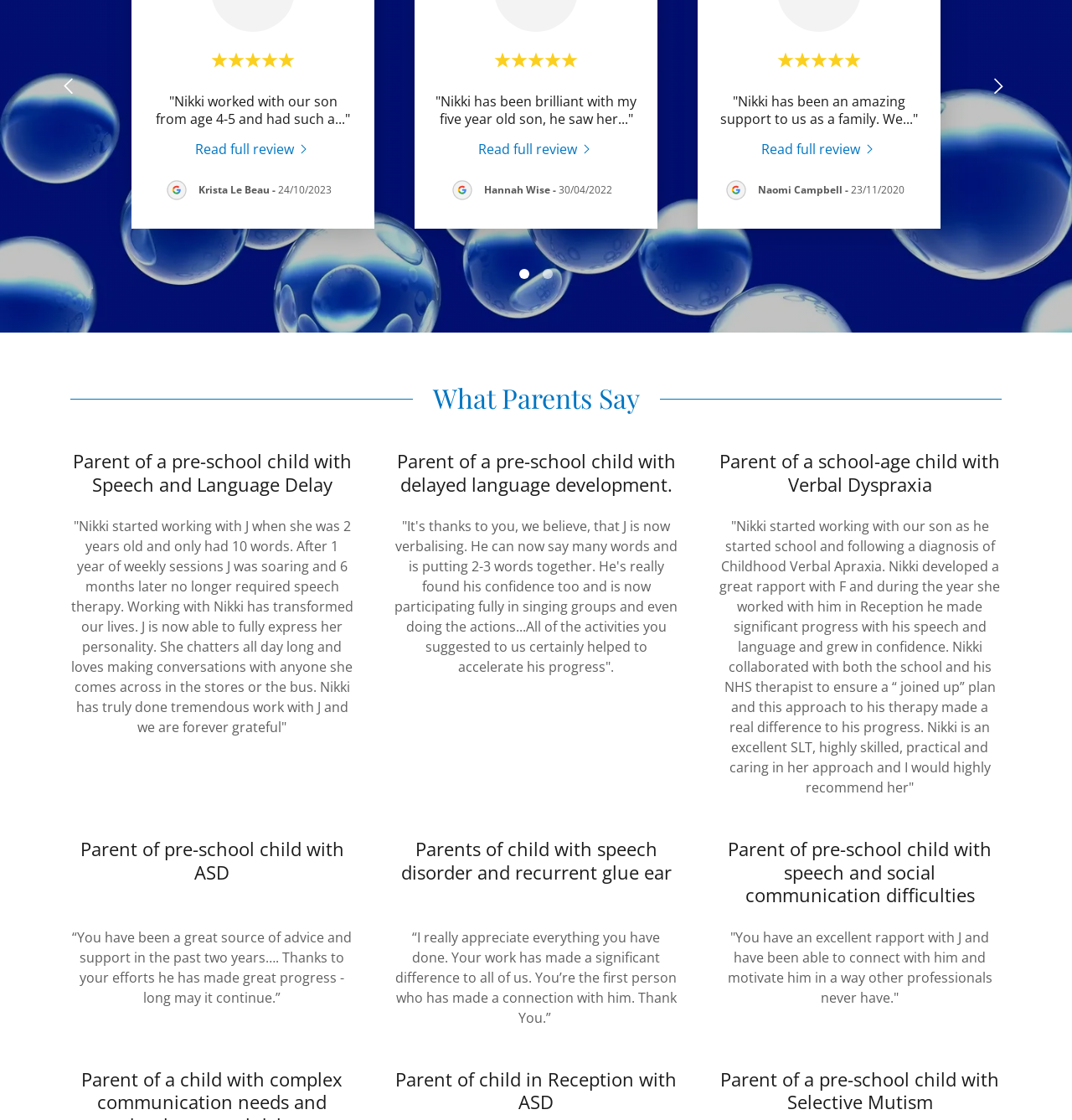Given the element description Read full review, identify the bounding box coordinates for the UI element on the webpage screenshot. The format should be (top-left x, top-left y, bottom-right x, bottom-right y), with values between 0 and 1.

[0.182, 0.123, 0.29, 0.141]